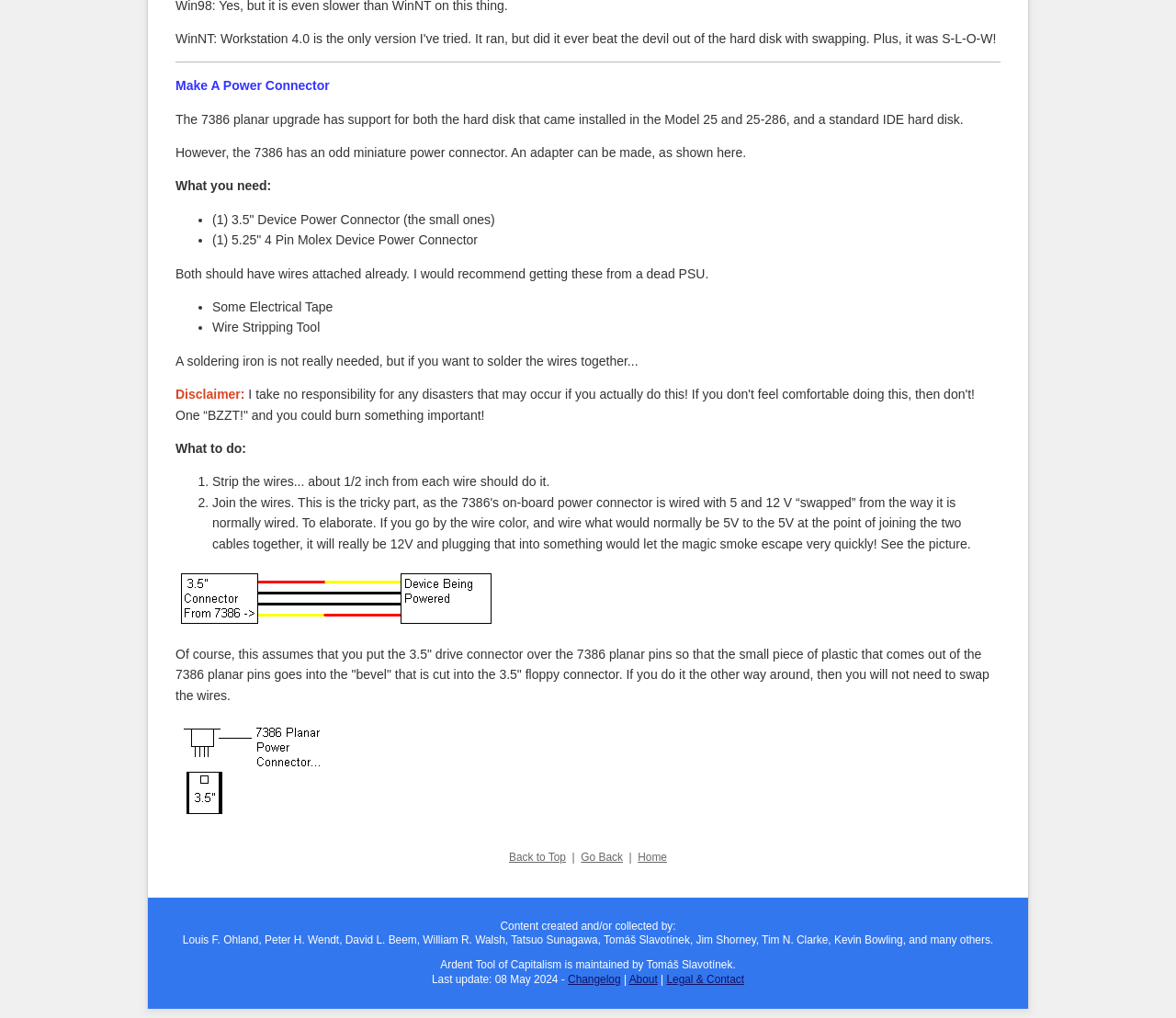Analyze the image and provide a detailed answer to the question: How many steps are there to make a power connector?

The webpage provides a step-by-step guide to making a power connector, which consists of two steps: stripping the wires and making the connector.